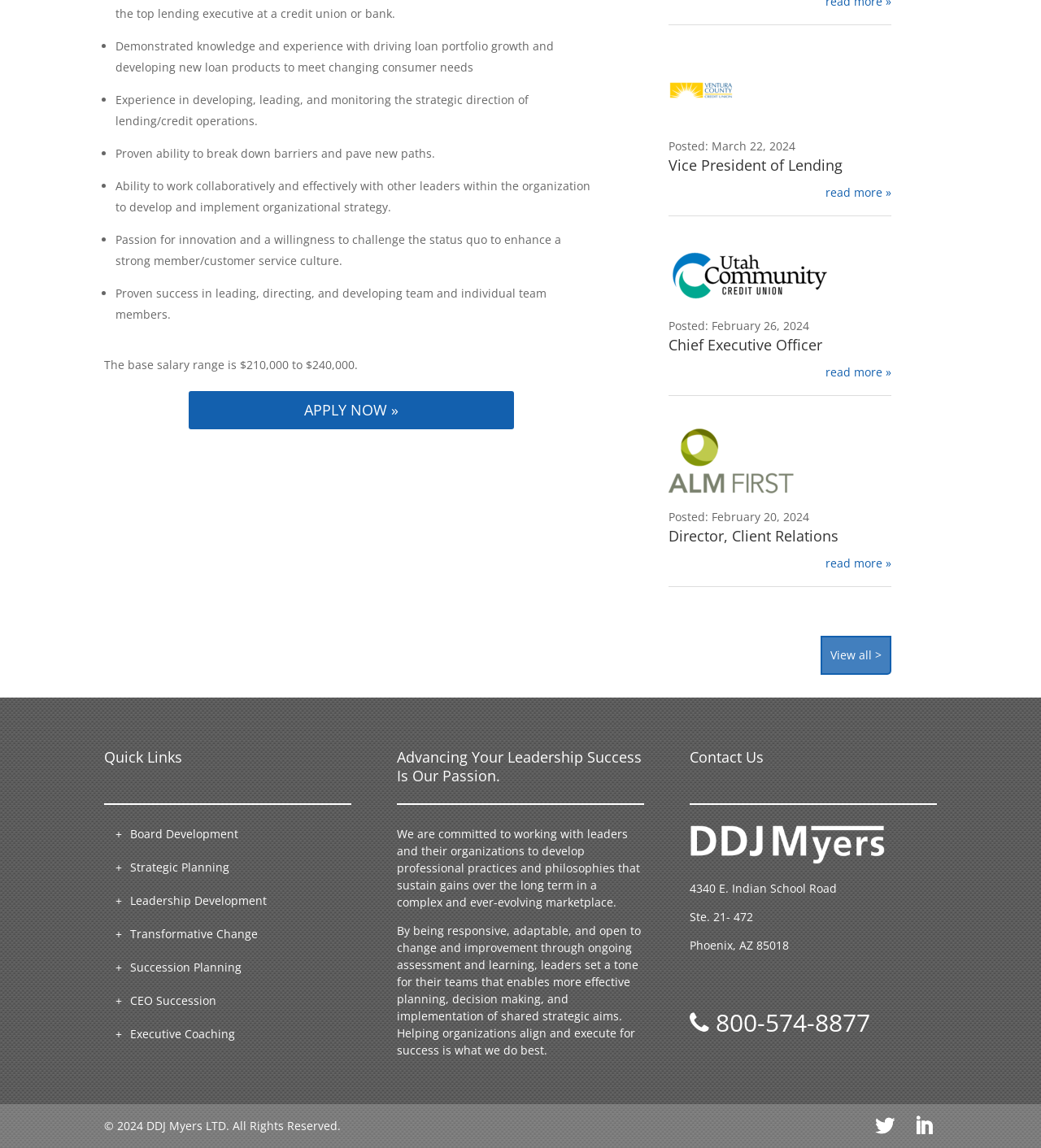Locate the bounding box coordinates of the element you need to click to accomplish the task described by this instruction: "Contact us through phone".

[0.663, 0.876, 0.836, 0.905]